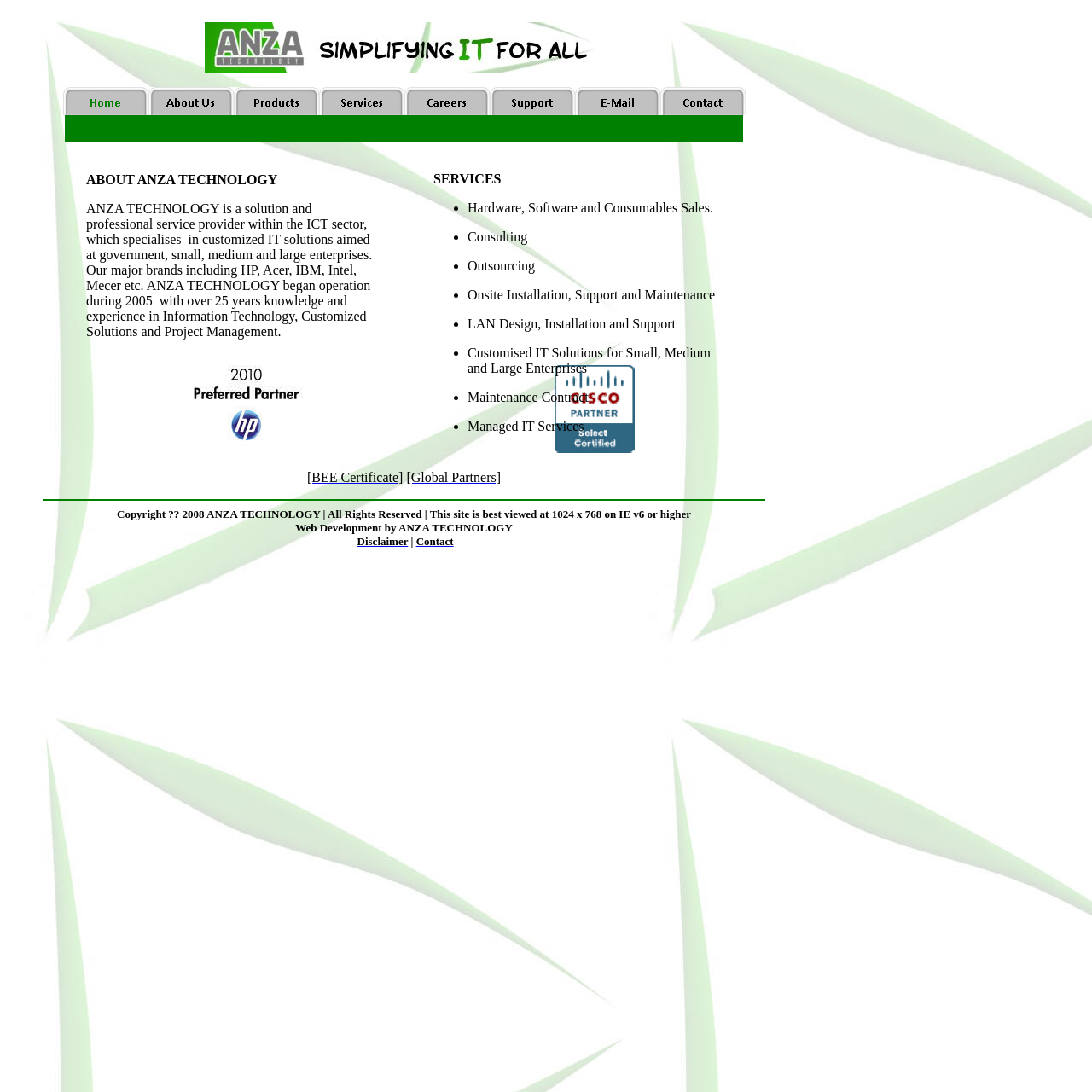Calculate the bounding box coordinates for the UI element based on the following description: "alt="E-Mail"". Ensure the coordinates are four float numbers between 0 and 1, i.e., [left, top, right, bottom].

[0.526, 0.095, 0.604, 0.108]